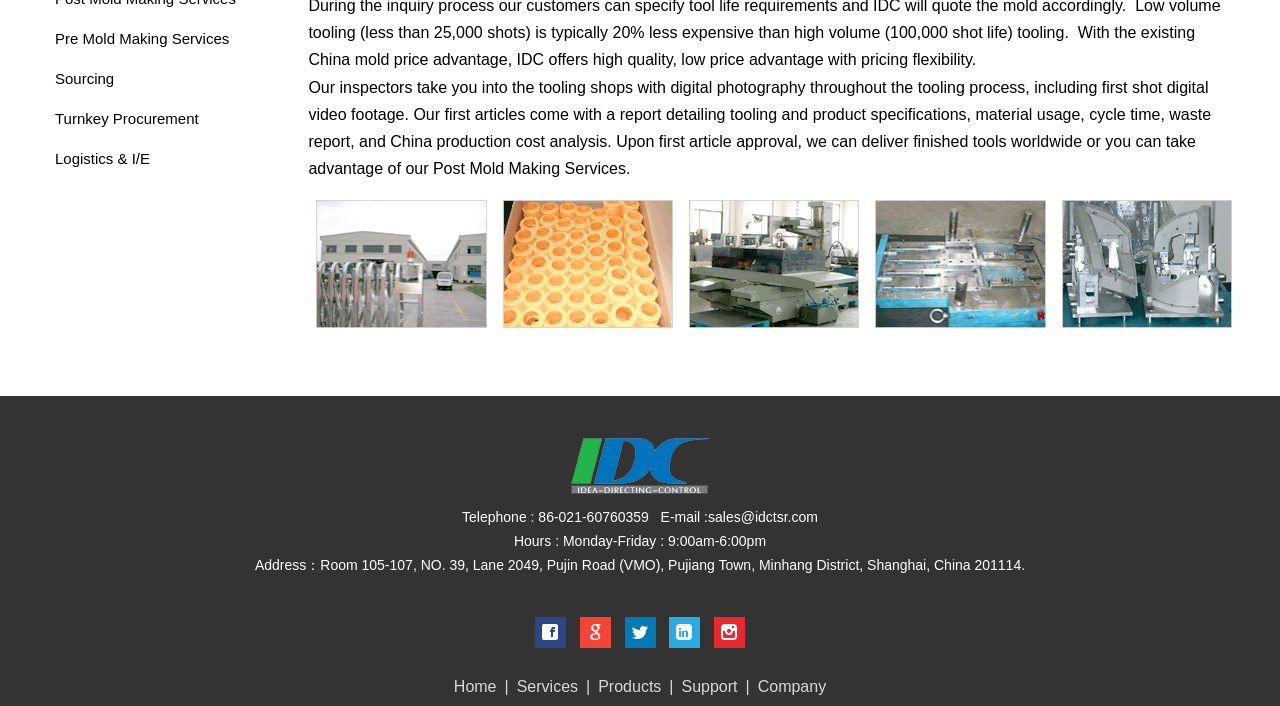Given the element description: "Logistics & I/E", predict the bounding box coordinates of the UI element it refers to, using four float numbers between 0 and 1, i.e., [left, top, right, bottom].

[0.031, 0.197, 0.233, 0.253]